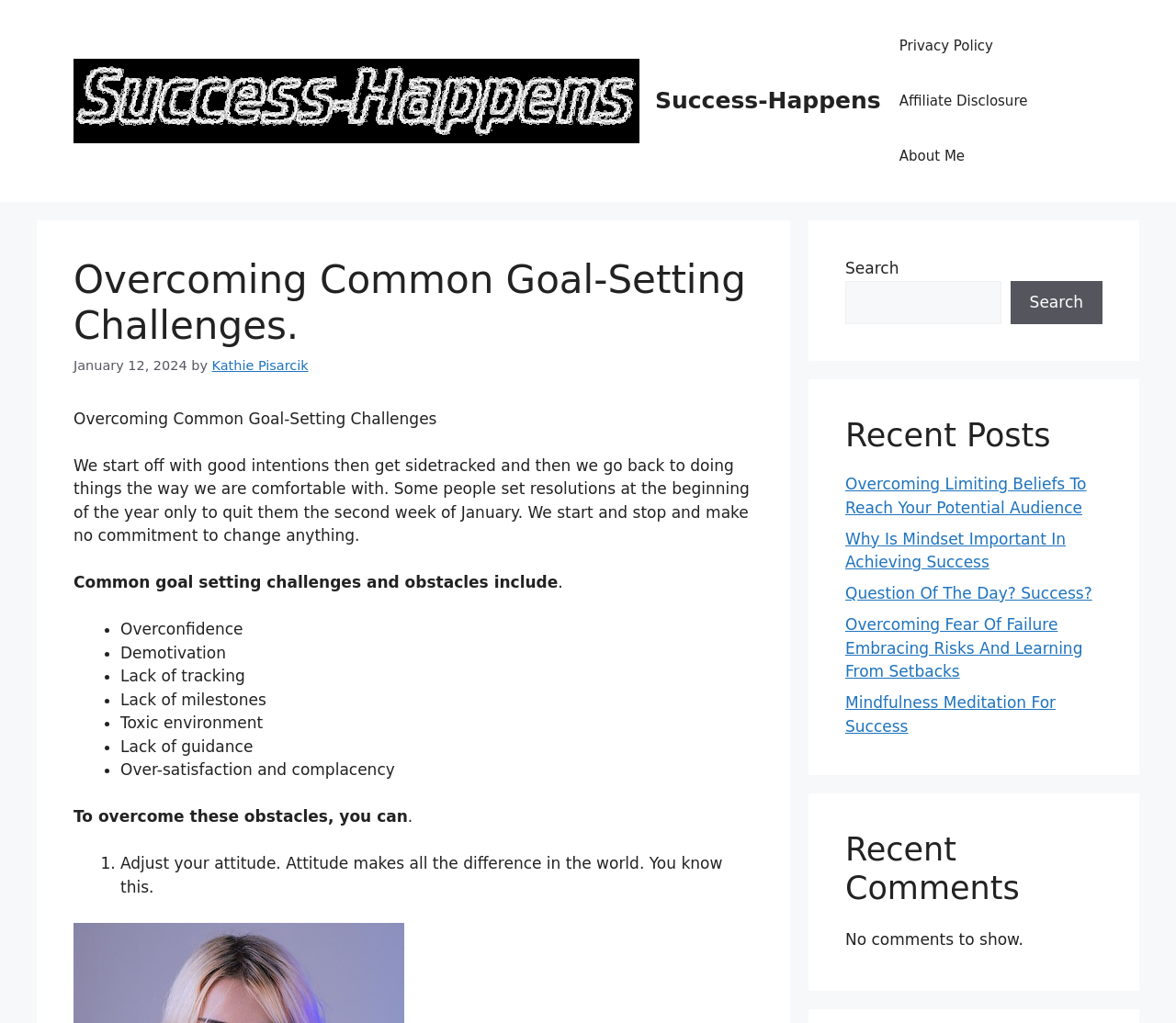Carefully examine the image and provide an in-depth answer to the question: What is the author of the article?

The author of the article can be found by looking at the header section of the webpage, where it says 'by Kathie Pisarcik' next to the date 'January 12, 2024'.